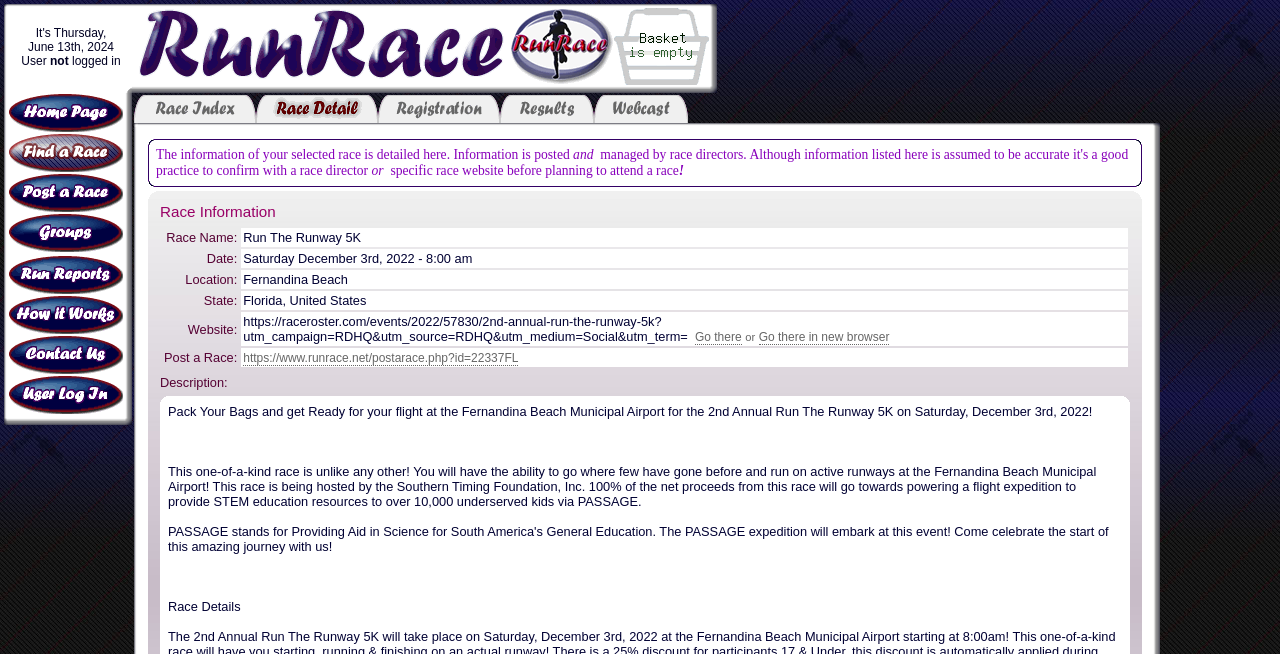Can you show the bounding box coordinates of the region to click on to complete the task described in the instruction: "Log in to our website"?

[0.007, 0.615, 0.096, 0.638]